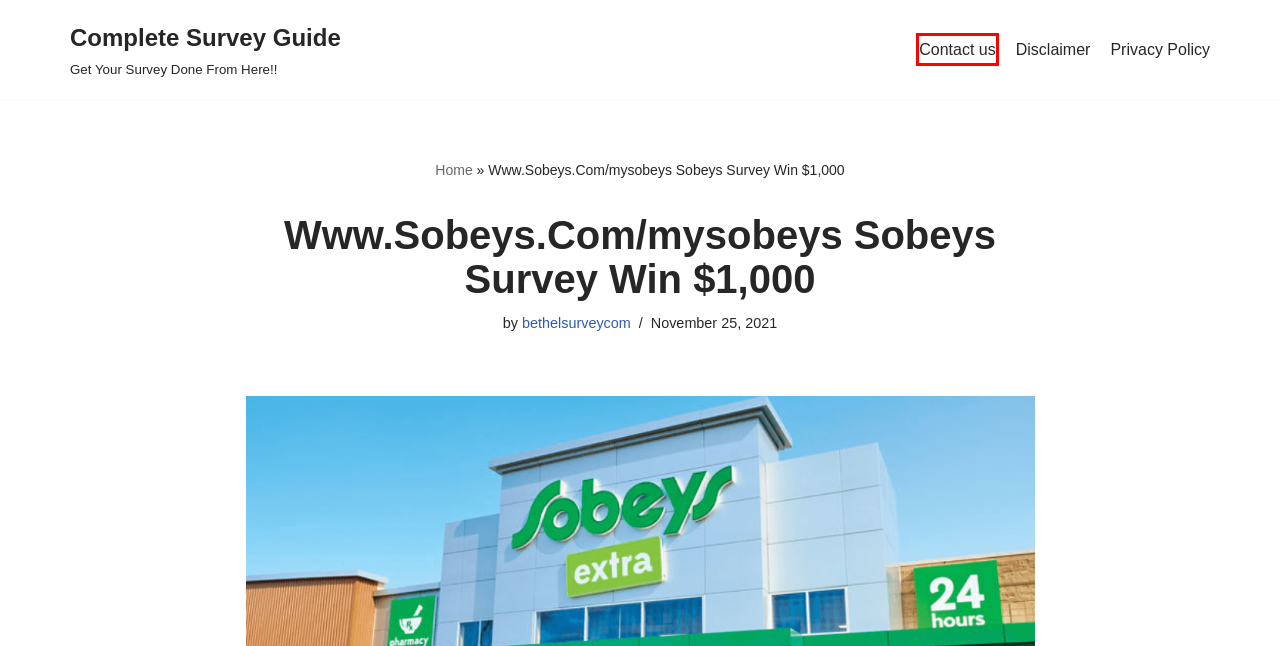You’re provided with a screenshot of a webpage that has a red bounding box around an element. Choose the best matching webpage description for the new page after clicking the element in the red box. The options are:
A. Complete Survey Guide - Get Your Survey Done From Here!!
B. Privacy Policy - Complete Survey Guide
C. Neve - Fast & Lightweight WordPress Theme Ideal for Any Website
D. Blog Tool, Publishing Platform, and CMS – WordPress.org
E. bethelsurveycom, Author at Complete Survey Guide
F. Disclaimer - Complete Survey Guide
G. Sorry
H. Contact us - Complete Survey Guide

H